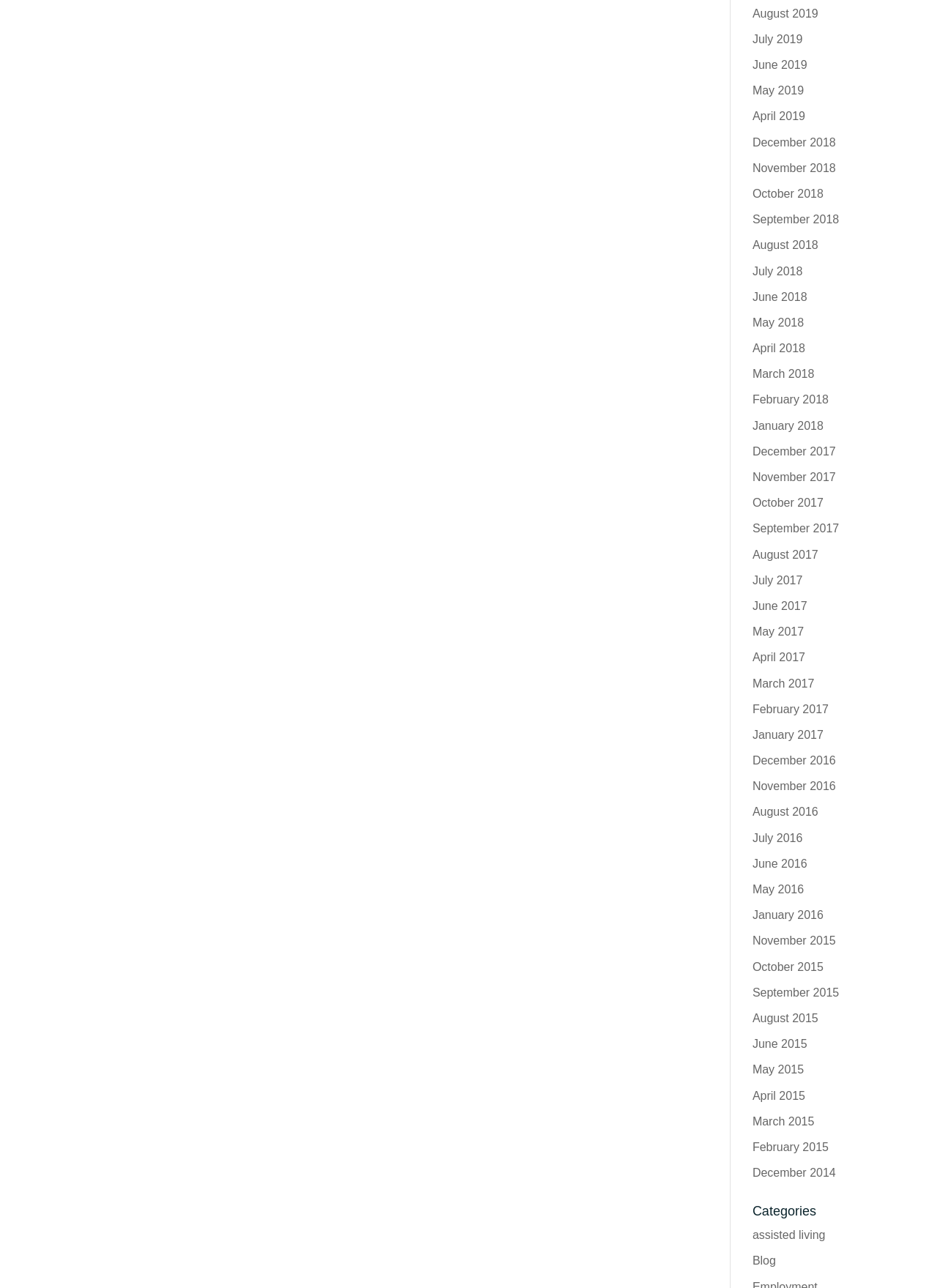Determine the bounding box coordinates of the section I need to click to execute the following instruction: "Browse Categories". Provide the coordinates as four float numbers between 0 and 1, i.e., [left, top, right, bottom].

[0.803, 0.935, 0.98, 0.951]